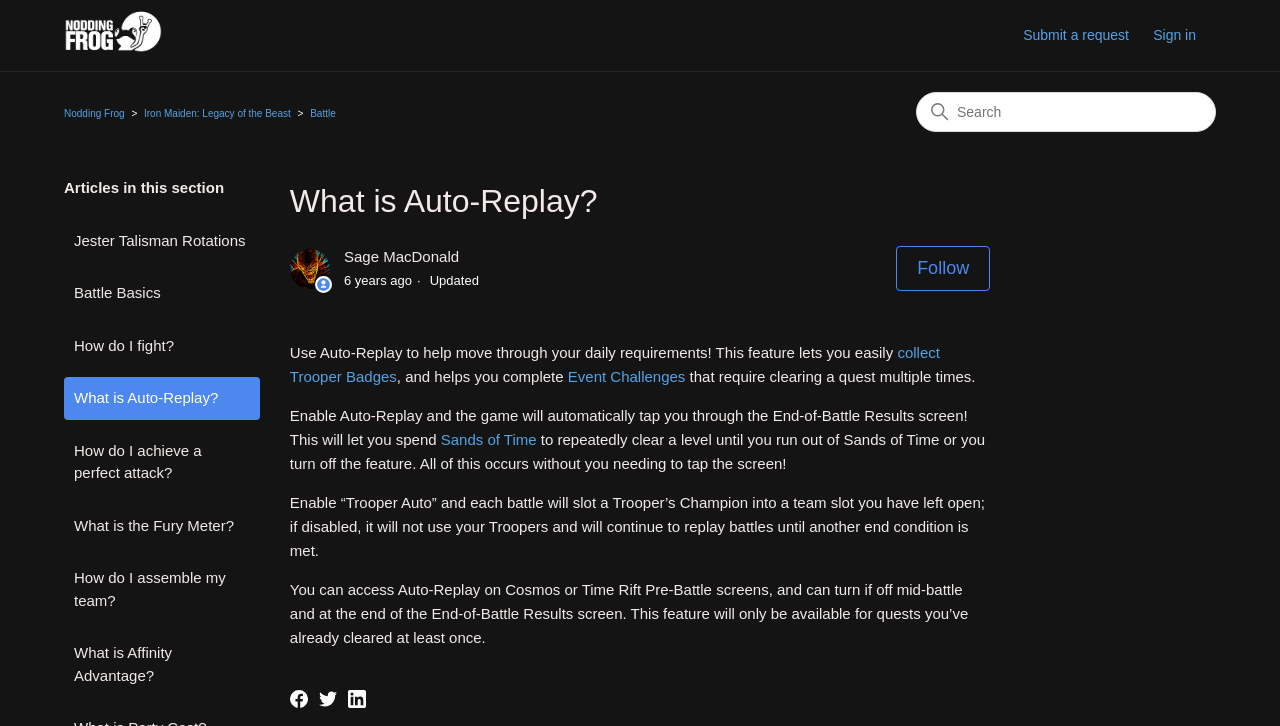Indicate the bounding box coordinates of the clickable region to achieve the following instruction: "Go to Nodding Frog Help Center home page."

[0.05, 0.072, 0.126, 0.095]